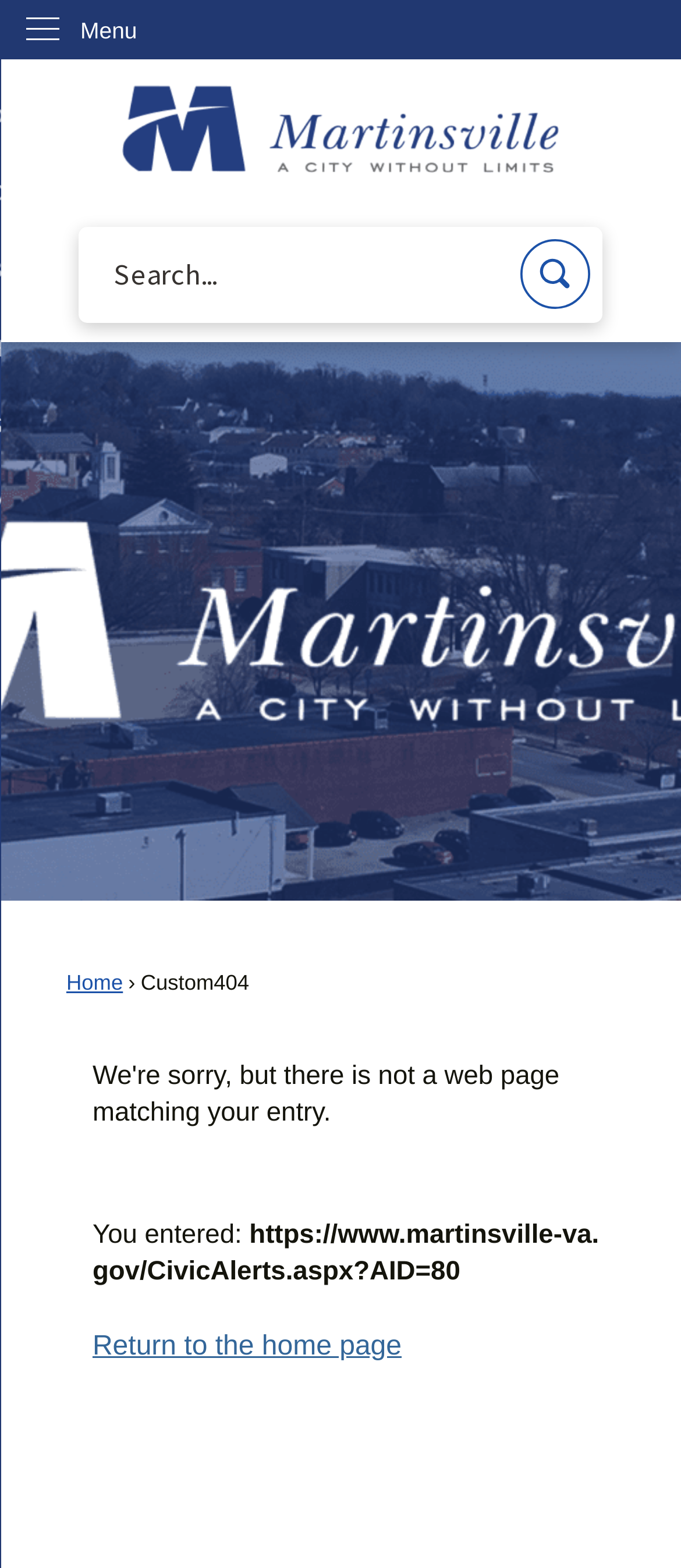Please use the details from the image to answer the following question comprehensively:
How many columns are in the table?

The table is used for layout purposes and contains a single row with a single gridcell. Therefore, it can be inferred that the table has only one column.